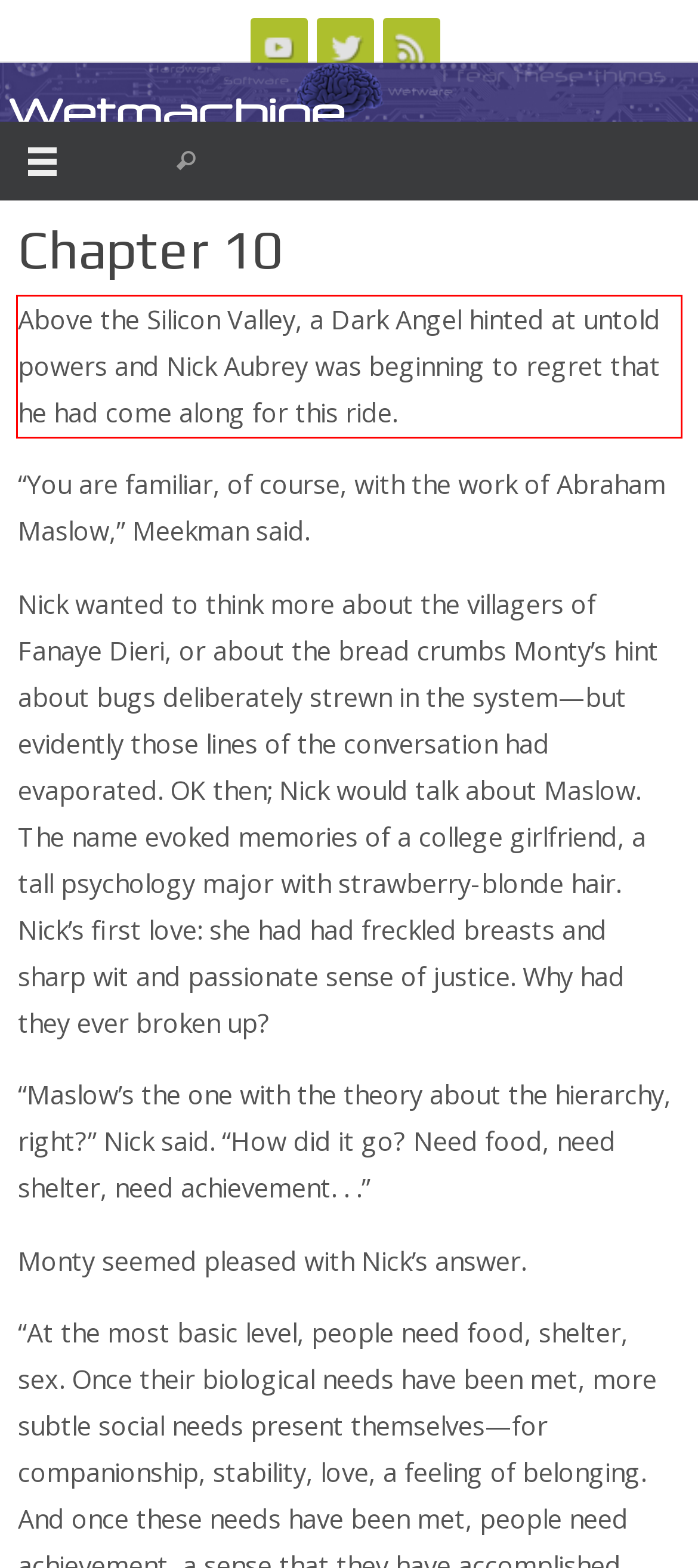The screenshot provided shows a webpage with a red bounding box. Apply OCR to the text within this red bounding box and provide the extracted content.

Above the Silicon Valley, a Dark Angel hinted at untold powers and Nick Aubrey was beginning to regret that he had come along for this ride.